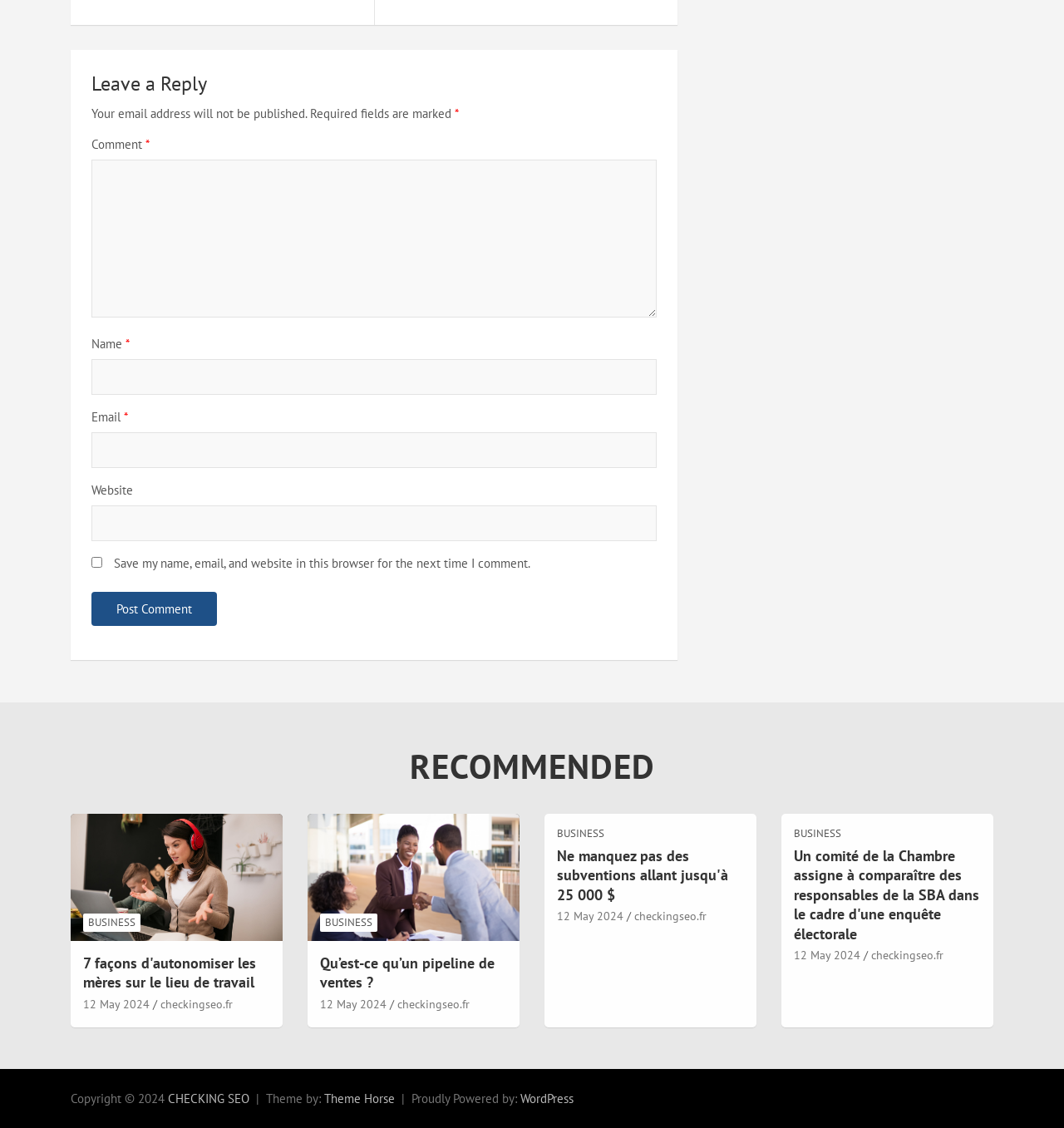Provide a brief response in the form of a single word or phrase:
What is the theme of the website?

Business